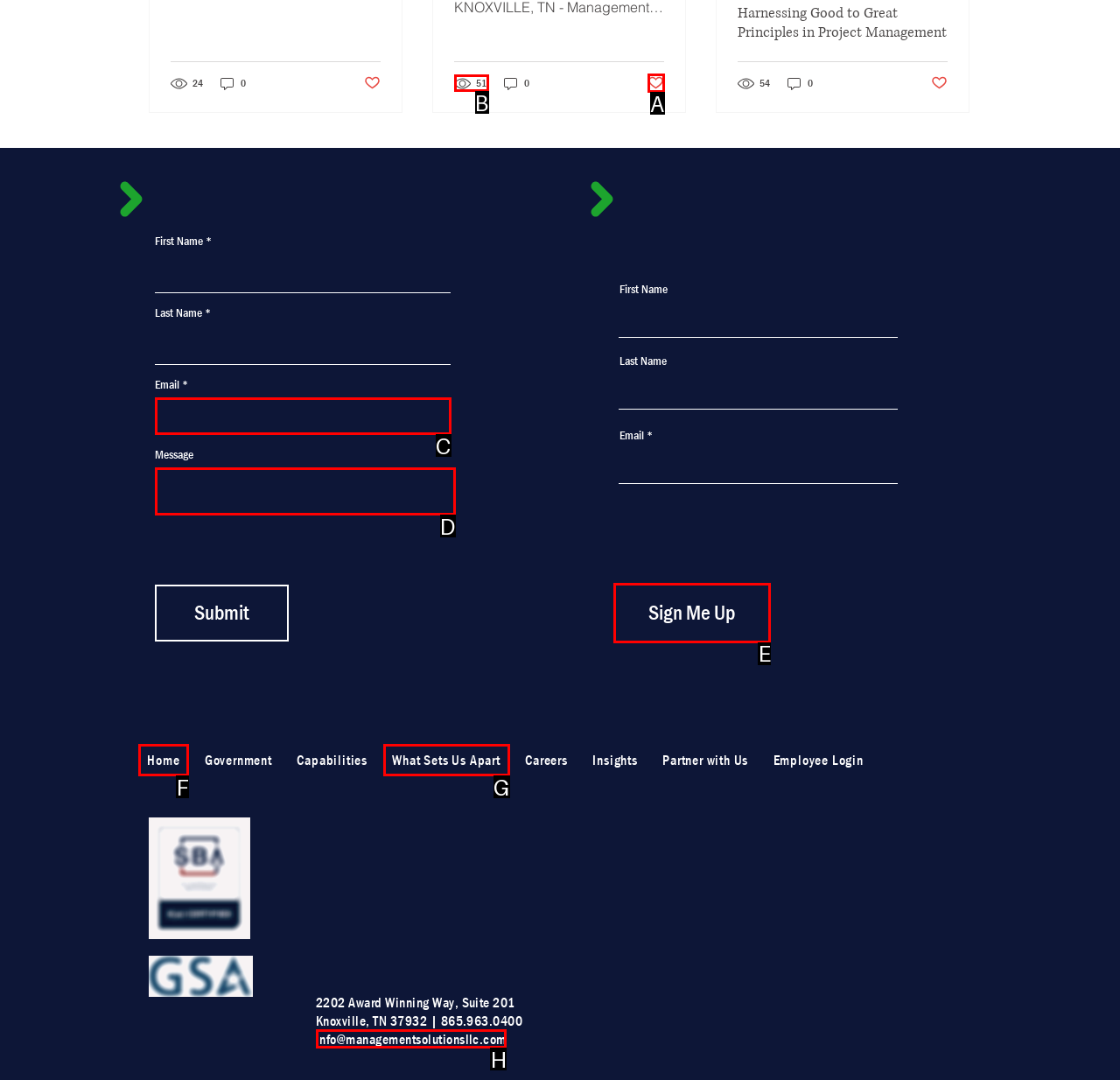Identify the letter of the UI element needed to carry out the task: Click the 'Sign Me Up' button
Reply with the letter of the chosen option.

E